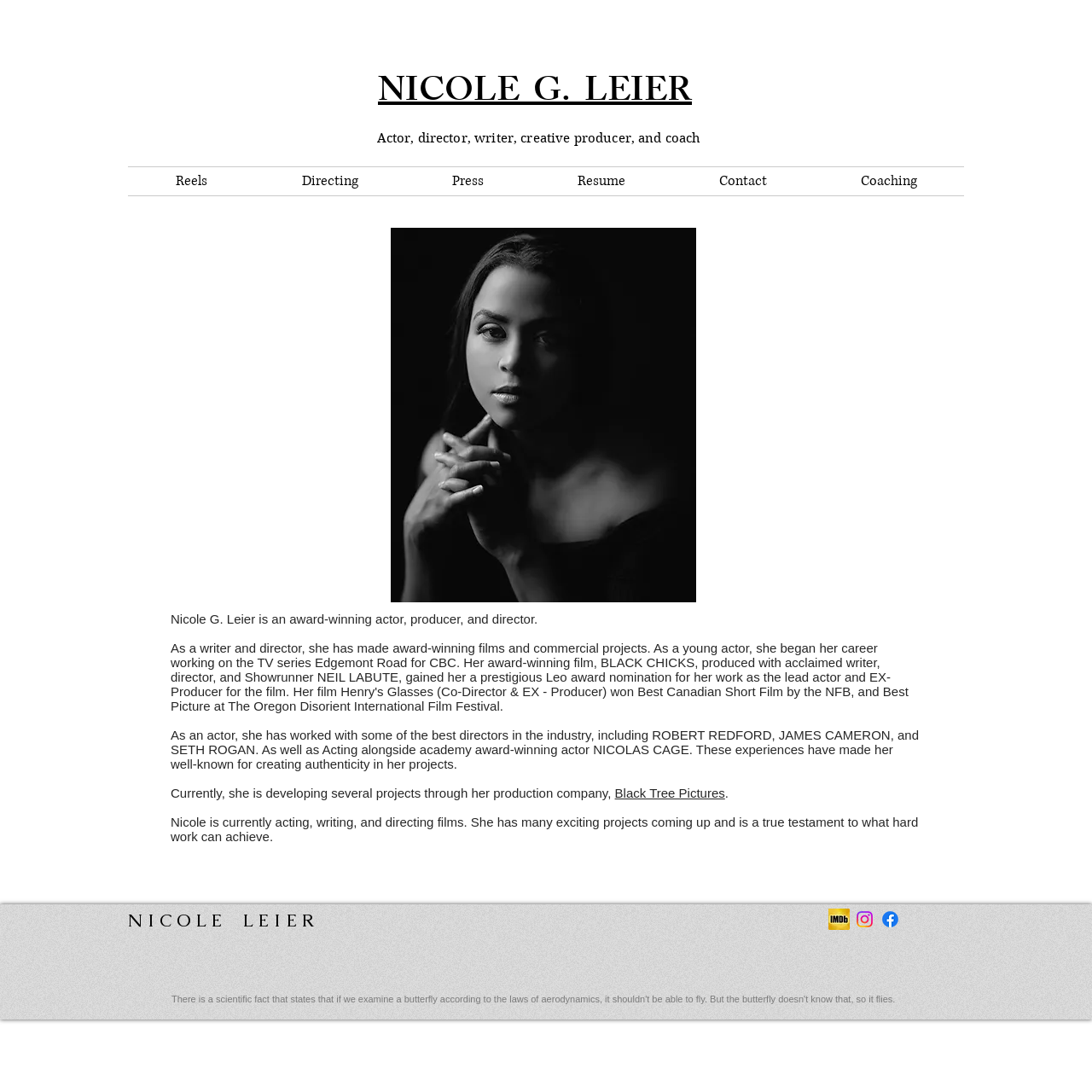What is Nicole Leier's relationship with Nicolas Cage?
Please provide a comprehensive answer based on the details in the screenshot.

According to the webpage, Nicole Leier has acted alongside Nicolas Cage, as mentioned in the StaticText element describing her experiences as an actor.